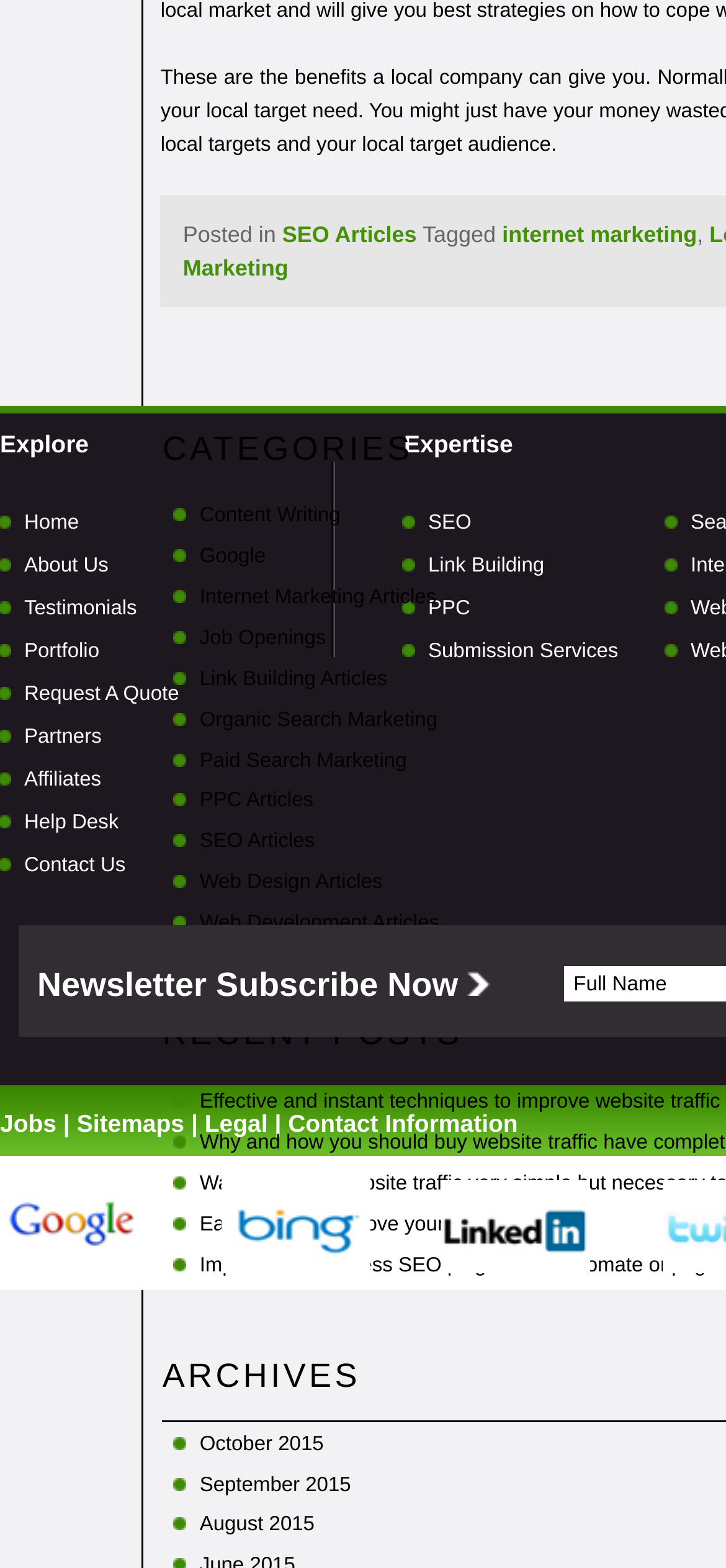Find the bounding box coordinates for the element that must be clicked to complete the instruction: "Click on the 'SEO Articles' link". The coordinates should be four float numbers between 0 and 1, indicated as [left, top, right, bottom].

[0.389, 0.142, 0.574, 0.158]